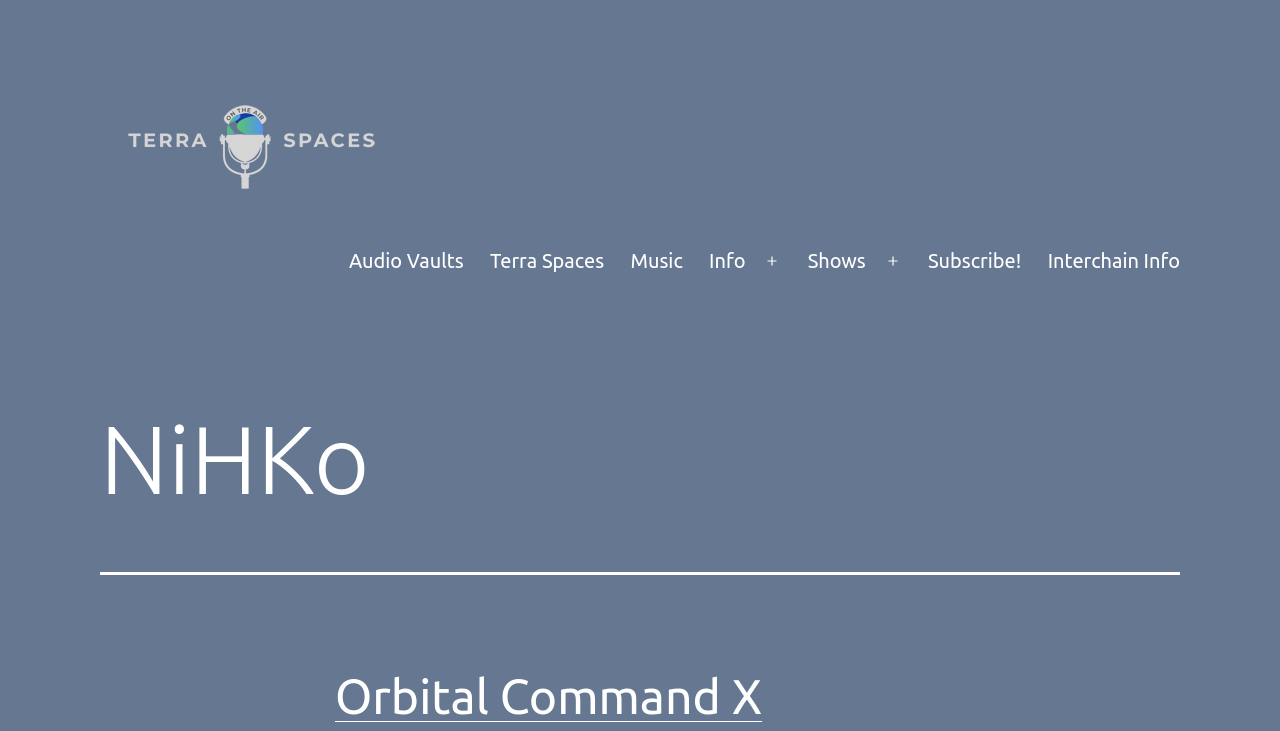Please predict the bounding box coordinates of the element's region where a click is necessary to complete the following instruction: "Enter your name in the 'NAME' field". The coordinates should be represented by four float numbers between 0 and 1, i.e., [left, top, right, bottom].

None